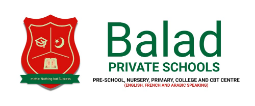Provide a short answer to the following question with just one word or phrase: What is the range of educational levels offered by Balad Private Schools?

Pre-school to College